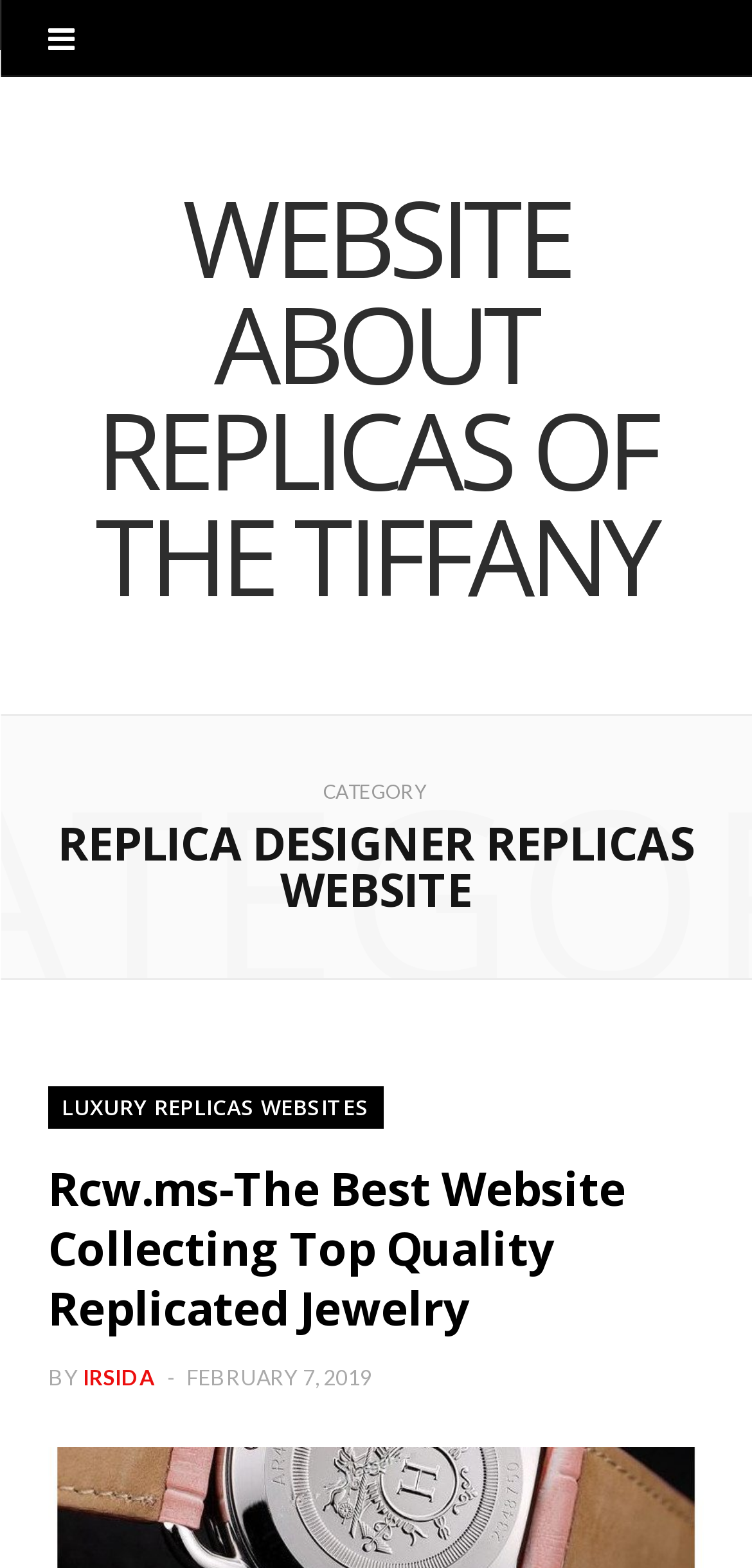Provide an in-depth caption for the elements present on the webpage.

The webpage is about replicas of Tiffany jewelry, as indicated by the title "Replica Designer Replicas Website – Website about Replicas of the Tiffany". 

At the top of the page, there is a link "WEBSITE ABOUT REPLICAS OF THE TIFFANY" that spans almost the entire width of the page. Below this link, there is a heading "REPLICA DESIGNER REPLICAS WEBSITE" that stretches from the left edge to the right edge of the page. 

To the left of the middle of the page, there is a static text "CATEGORY". 

Under the heading "REPLICA DESIGNER REPLICAS WEBSITE", there are several elements. A link "LUXURY REPLICAS WEBSITES" is positioned to the left, followed by a heading "Rcw.ms-The Best Website Collecting Top Quality Replicated Jewelry" that spans almost the entire width of the page. This heading has a corresponding link with the same text. 

Below these elements, there is a static text "BY" to the left, followed by a link "IRSIDA" and then a link "FEBRUARY 7, 2019" with a corresponding time element.